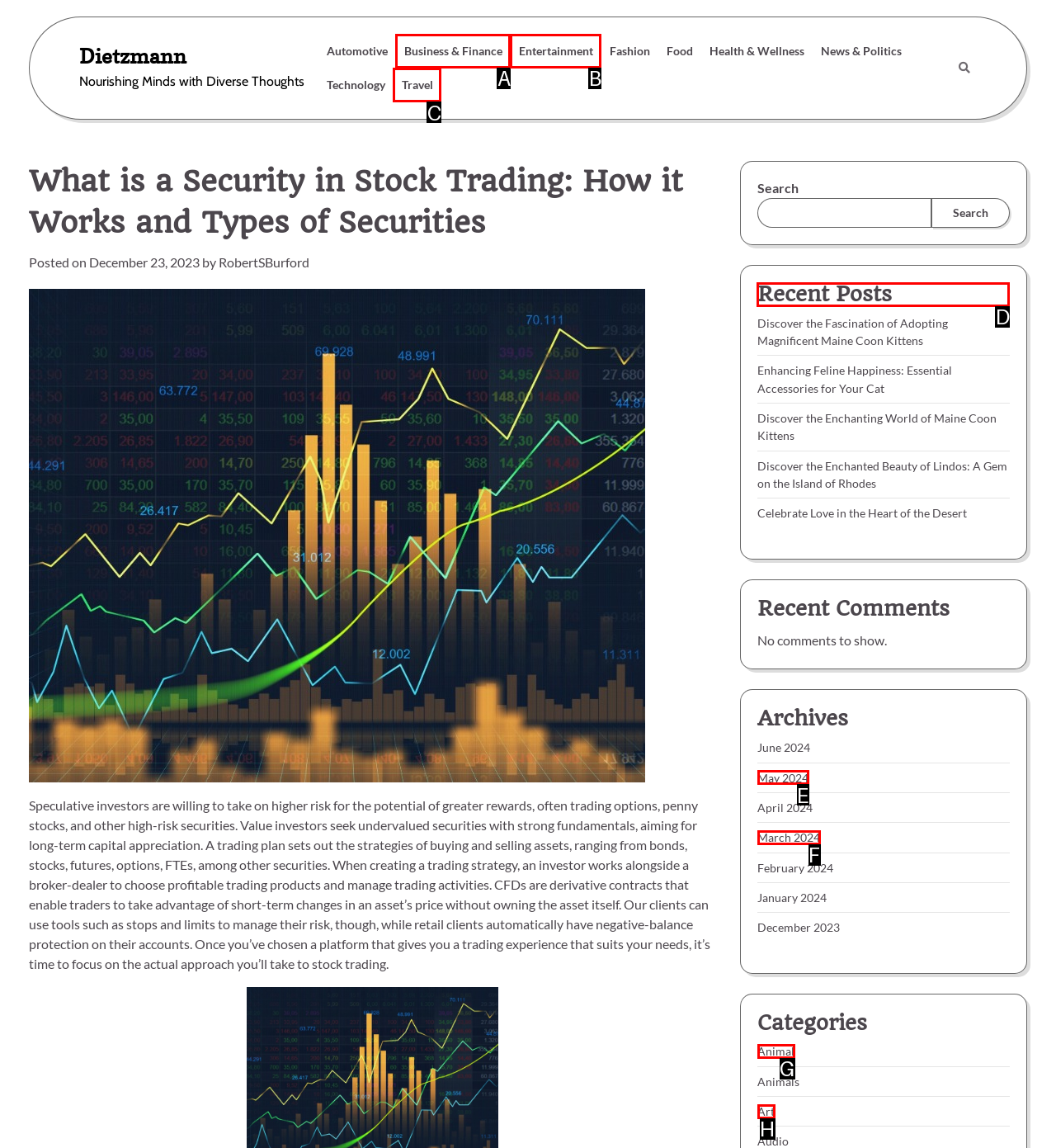Choose the HTML element that should be clicked to accomplish the task: View the 'Recent Posts' section. Answer with the letter of the chosen option.

D